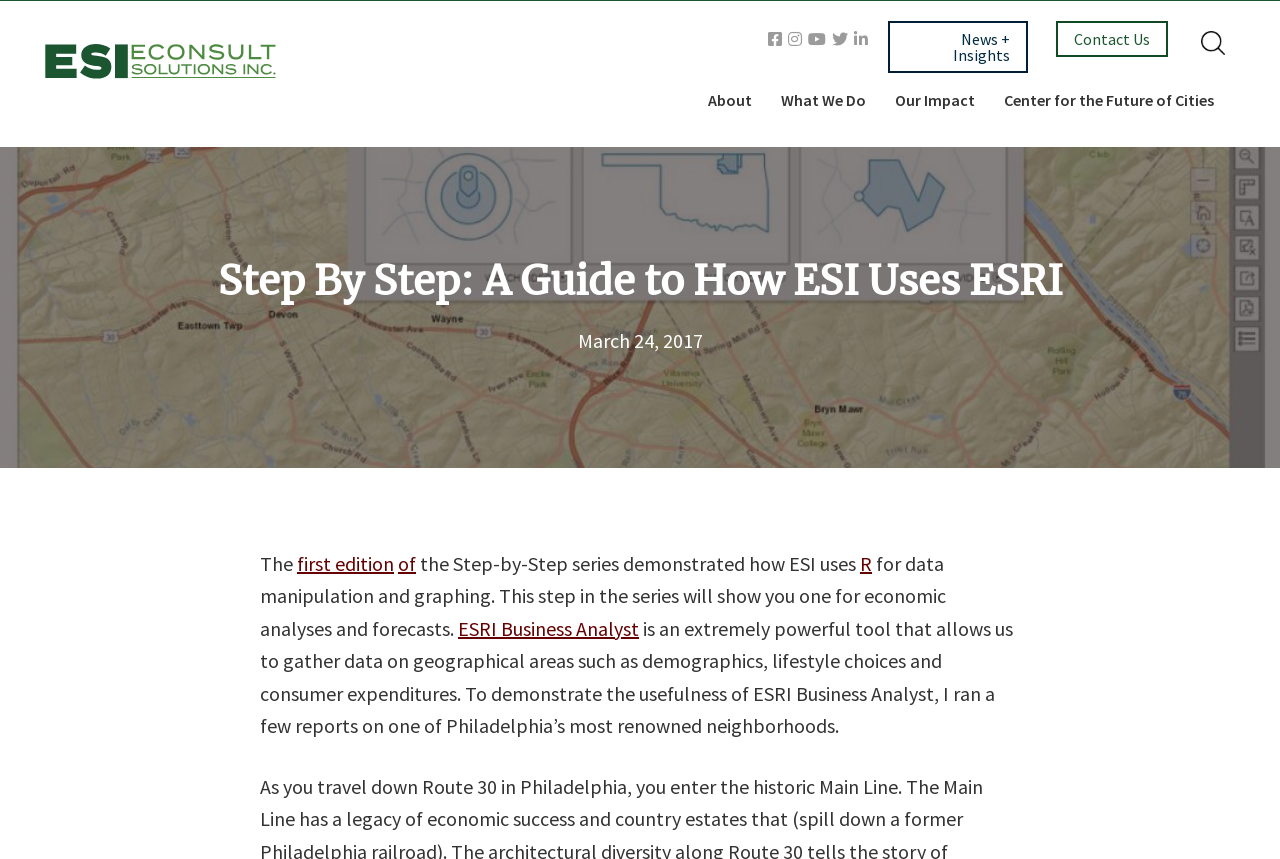What is the company behind the Step-by-Step series?
Look at the image and answer the question with a single word or phrase.

Econsult Solutions, Inc.